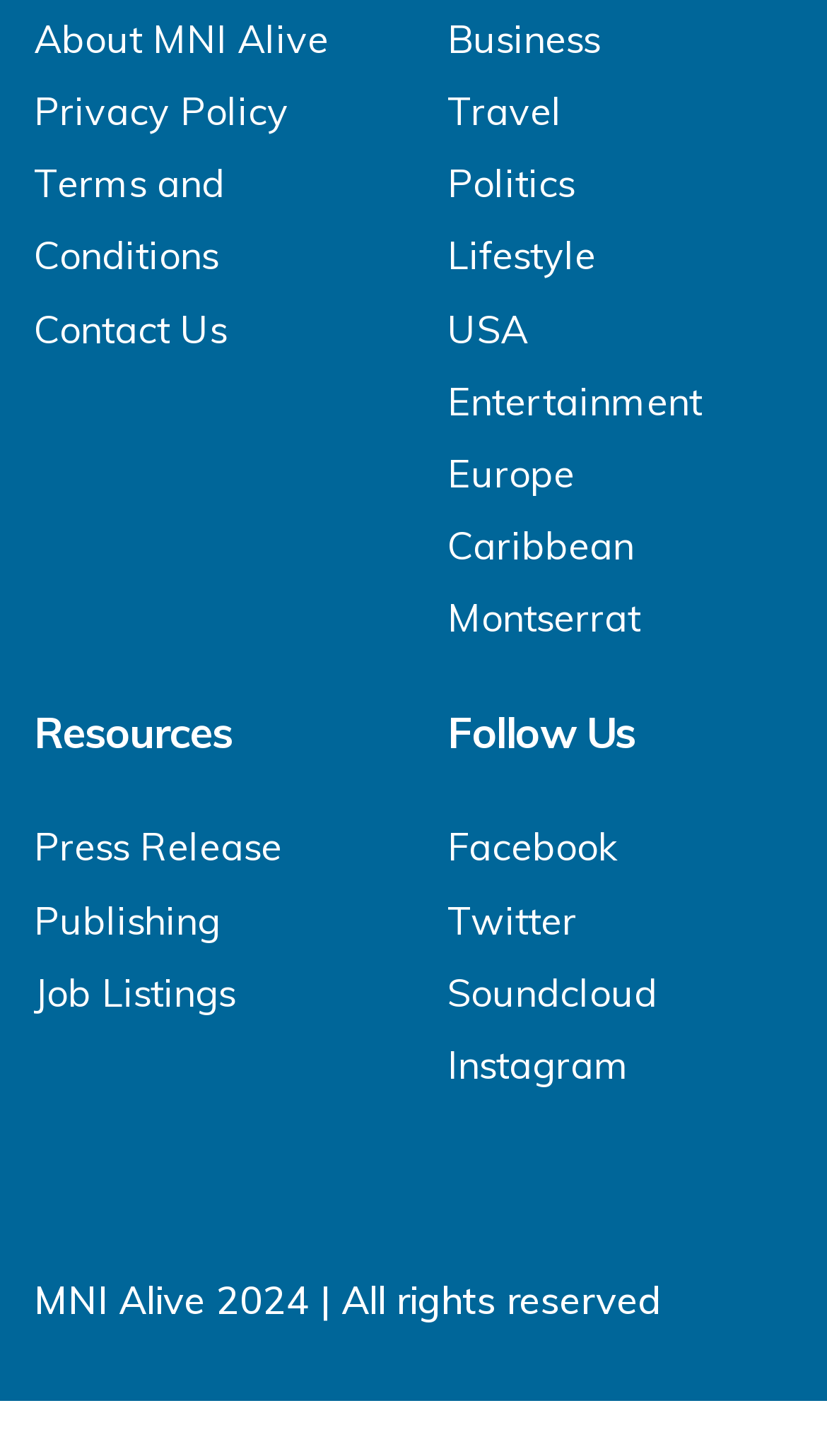What are the terms and conditions of using this website?
Please ensure your answer to the question is detailed and covers all necessary aspects.

The webpage has a link to 'Terms and Conditions' at the top left, which suggests that users can access the terms and conditions of using the website by clicking on this link.